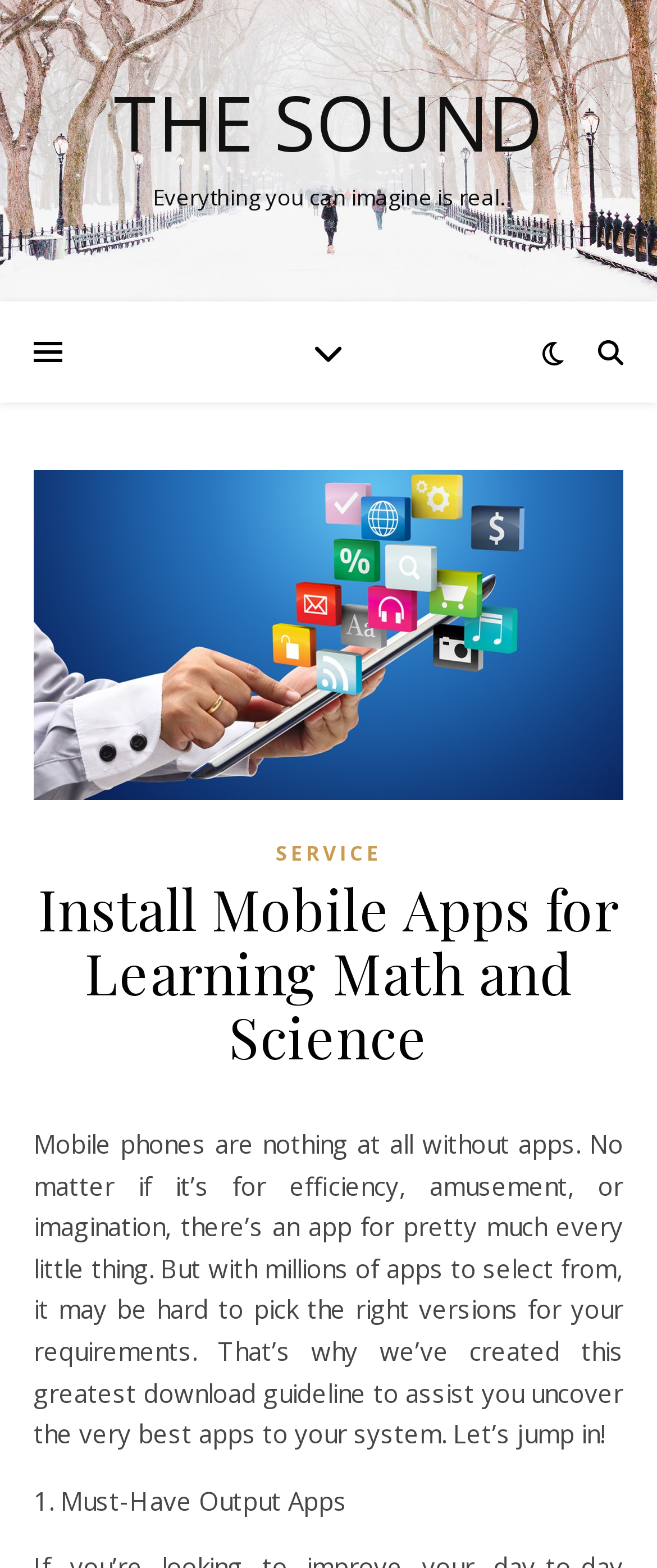Provide a brief response to the question using a single word or phrase: 
What is the purpose of the website?

Learning Math and Science